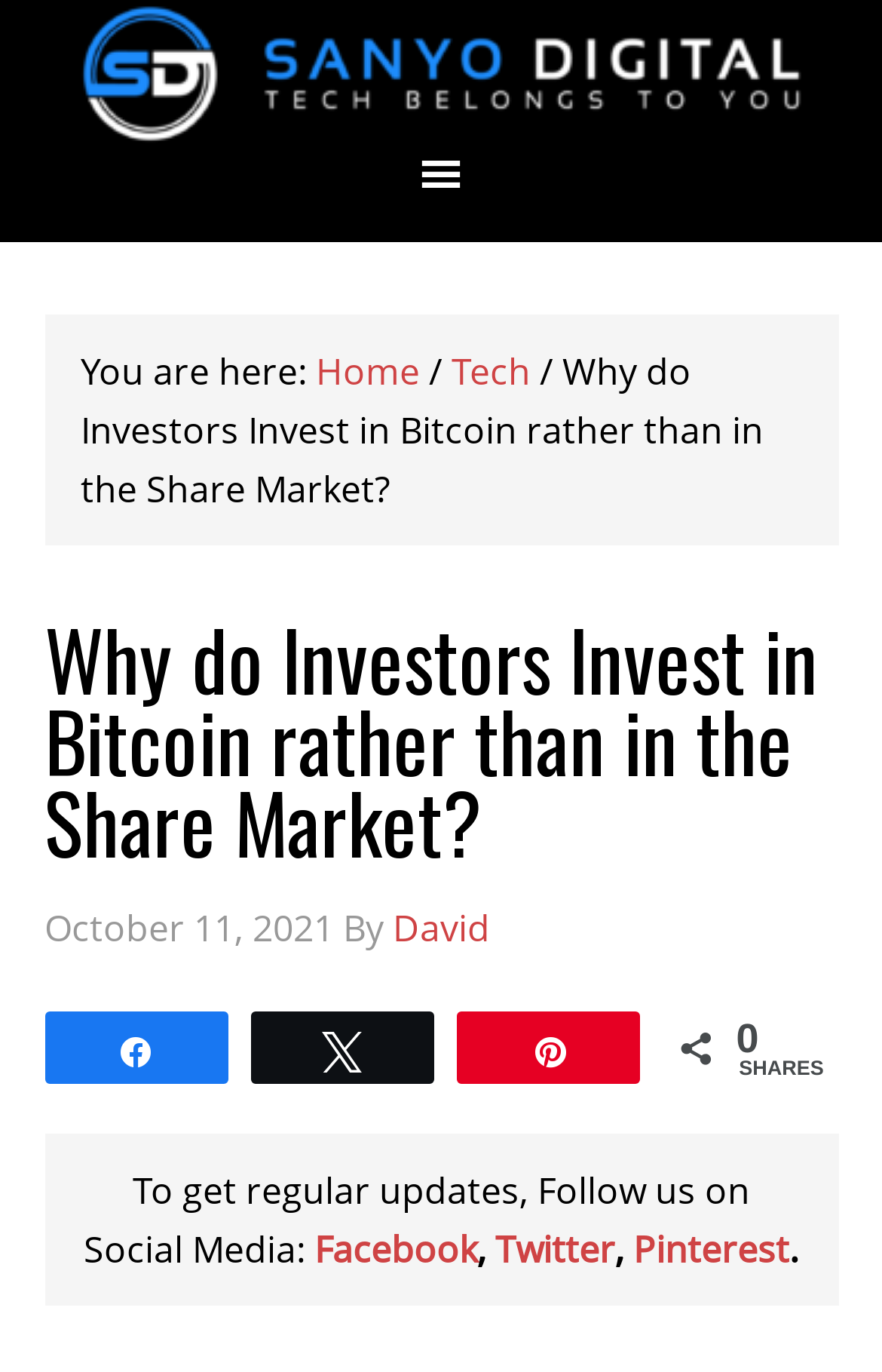Please identify the bounding box coordinates of the clickable area that will allow you to execute the instruction: "Follow us on Twitter".

[0.562, 0.893, 0.697, 0.929]